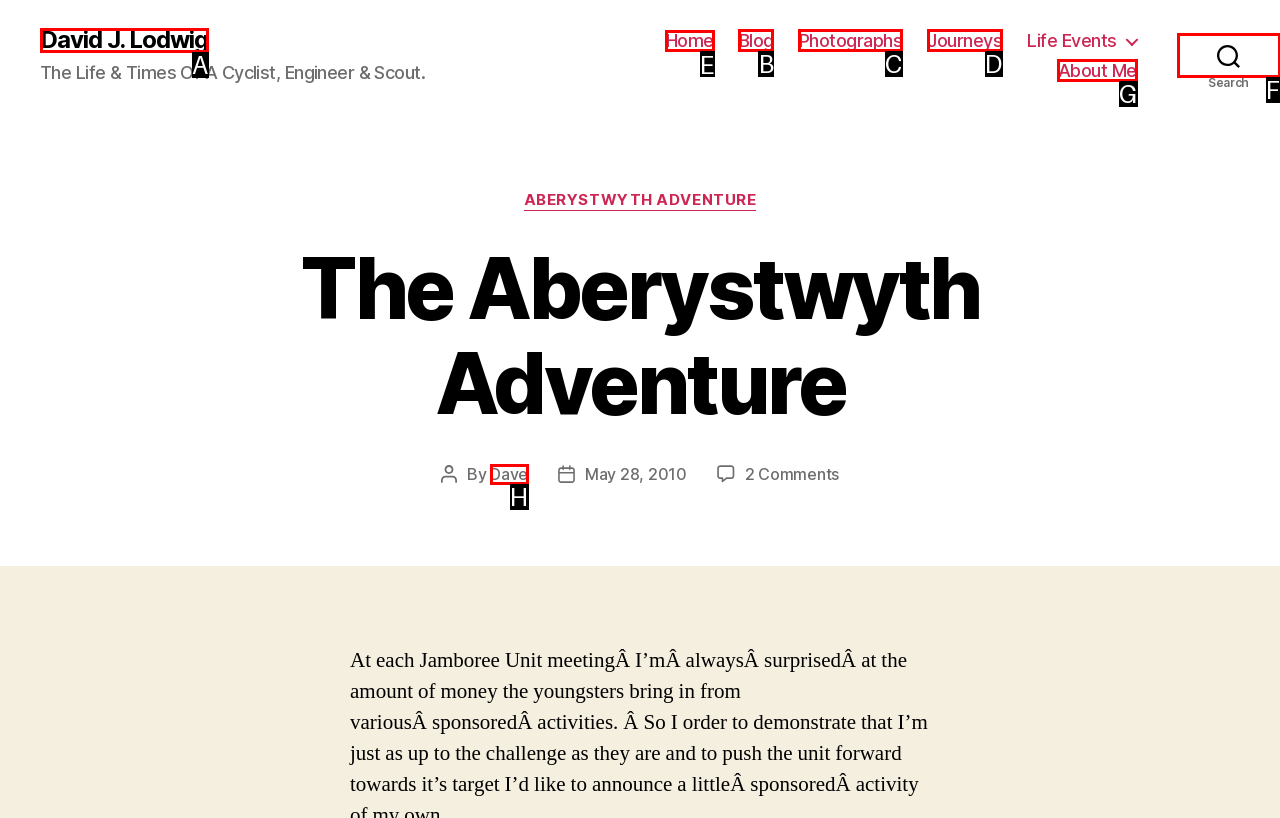Determine which element should be clicked for this task: go to home page
Answer with the letter of the selected option.

E